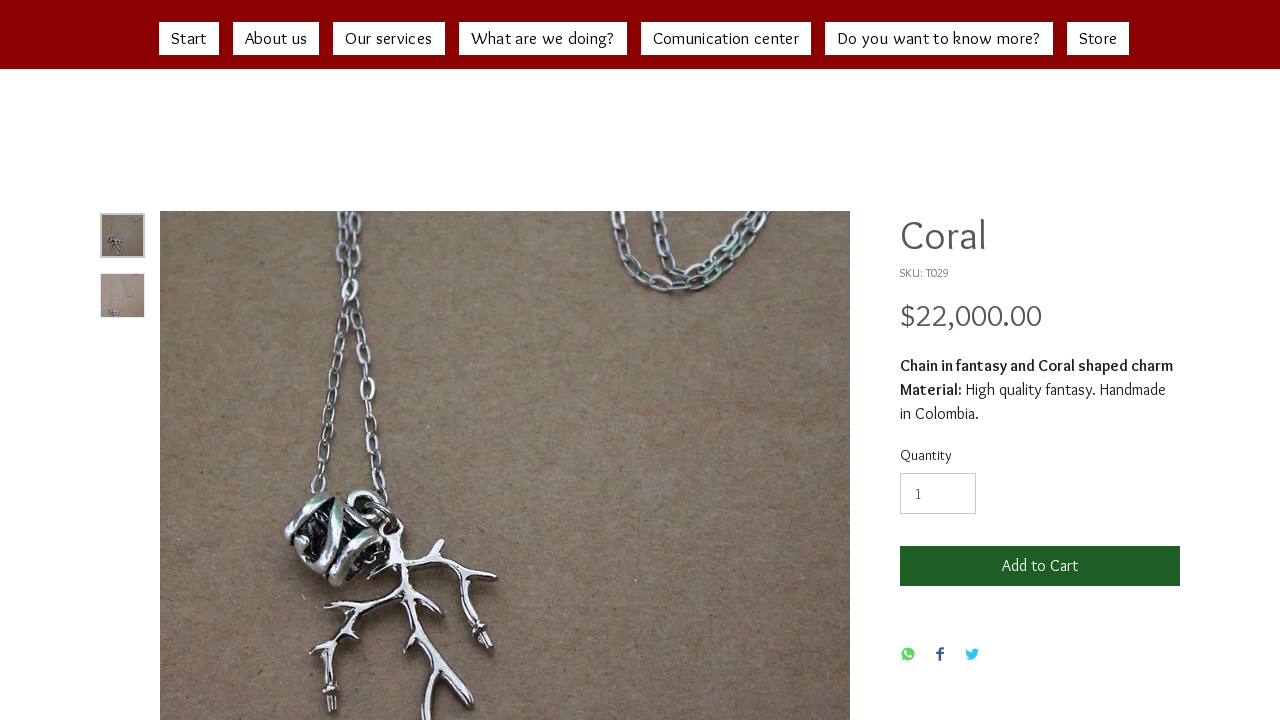Please find the bounding box coordinates of the clickable region needed to complete the following instruction: "Click the 'Start' link". The bounding box coordinates must consist of four float numbers between 0 and 1, i.e., [left, top, right, bottom].

[0.124, 0.031, 0.171, 0.076]